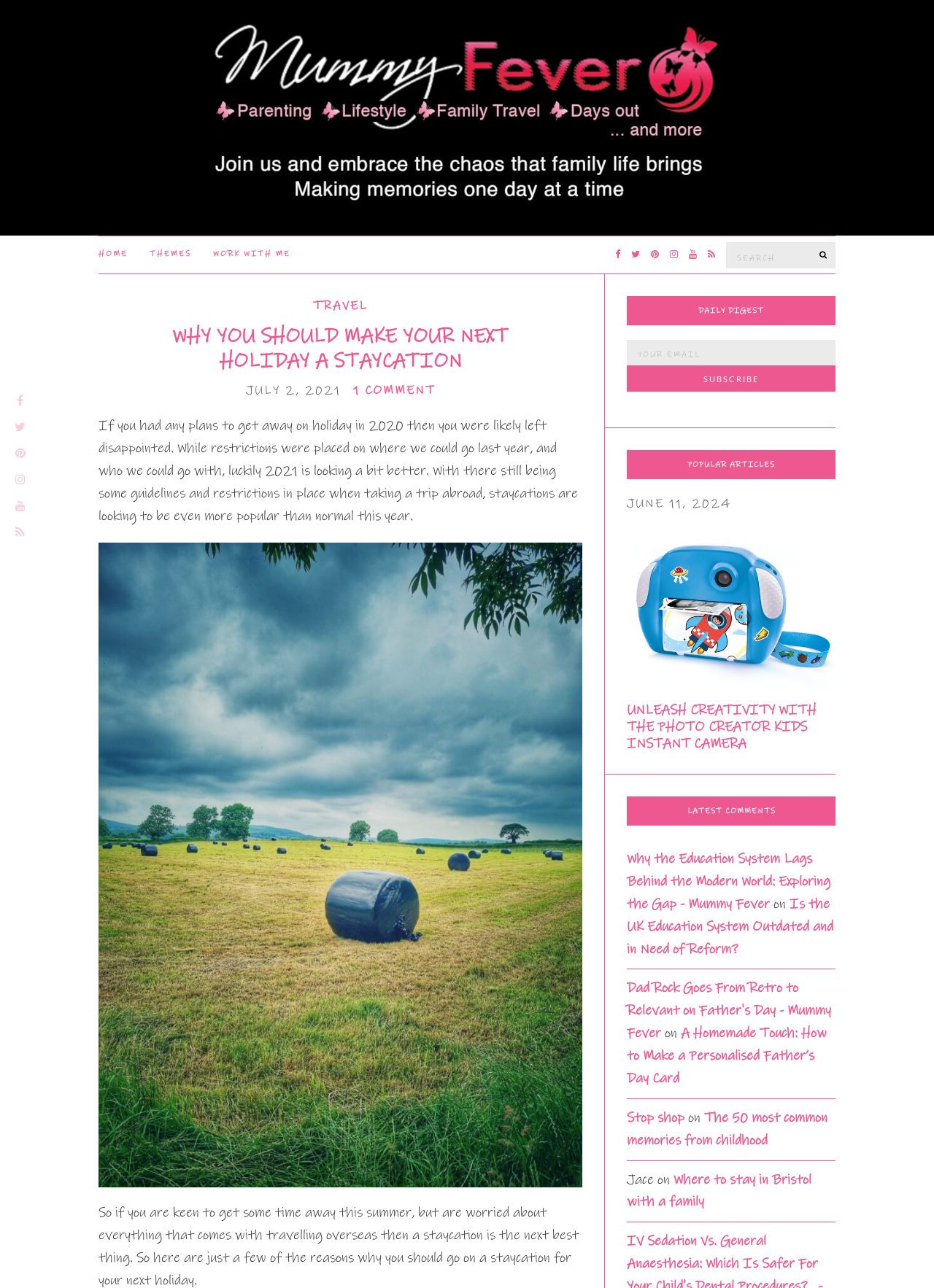Locate the bounding box coordinates of the item that should be clicked to fulfill the instruction: "Subscribe to the daily digest".

[0.671, 0.284, 0.895, 0.304]